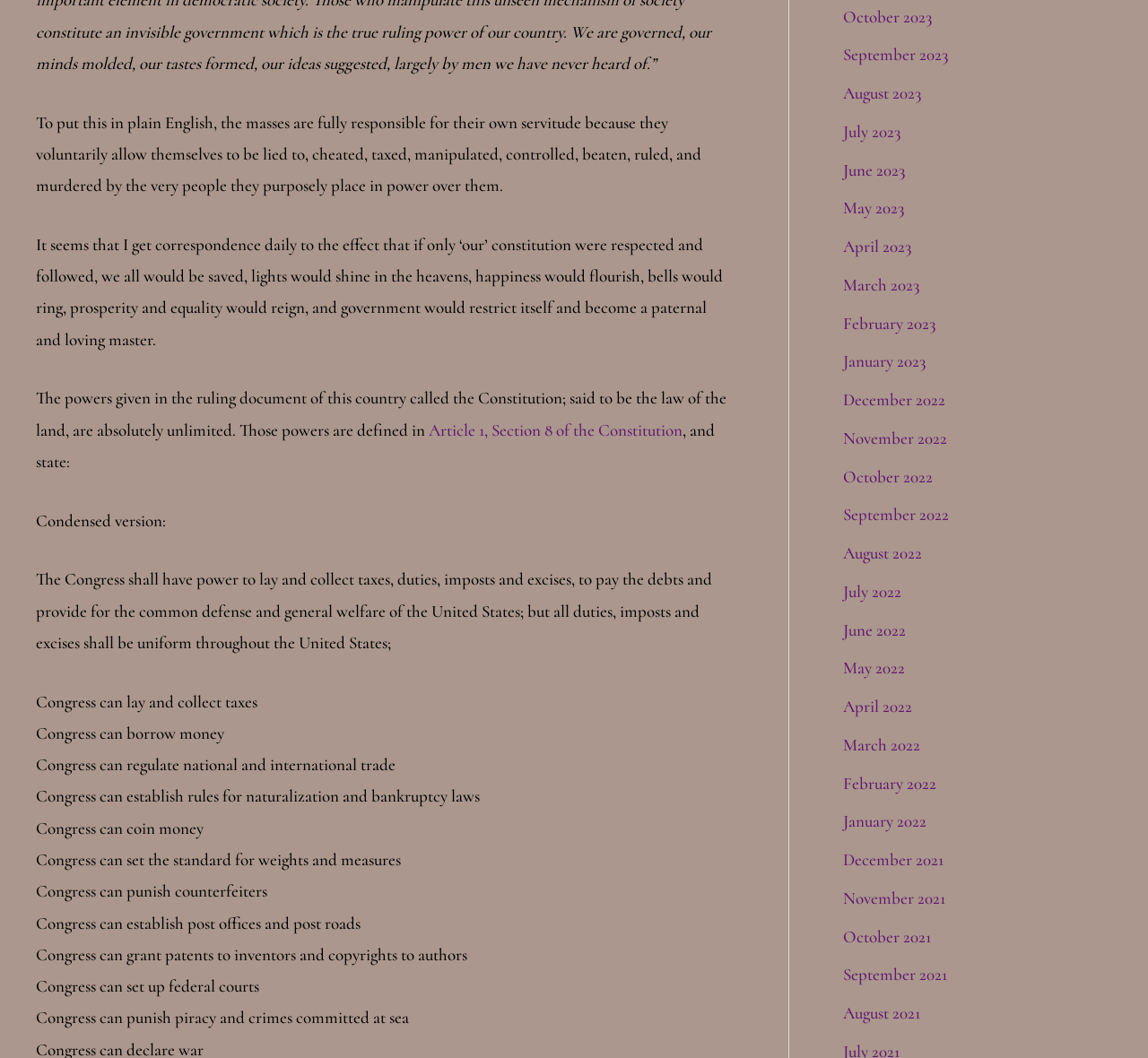Please identify the bounding box coordinates of the element that needs to be clicked to perform the following instruction: "Click the 'whatsapp' link".

None